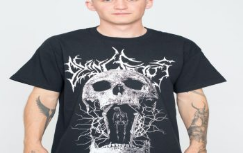What is the central image on the t-shirt?
Please respond to the question with a detailed and well-explained answer.

According to the caption, the central image on the t-shirt is a 'large, intricately detailed skull', which adds an edgy vibe to the garment.